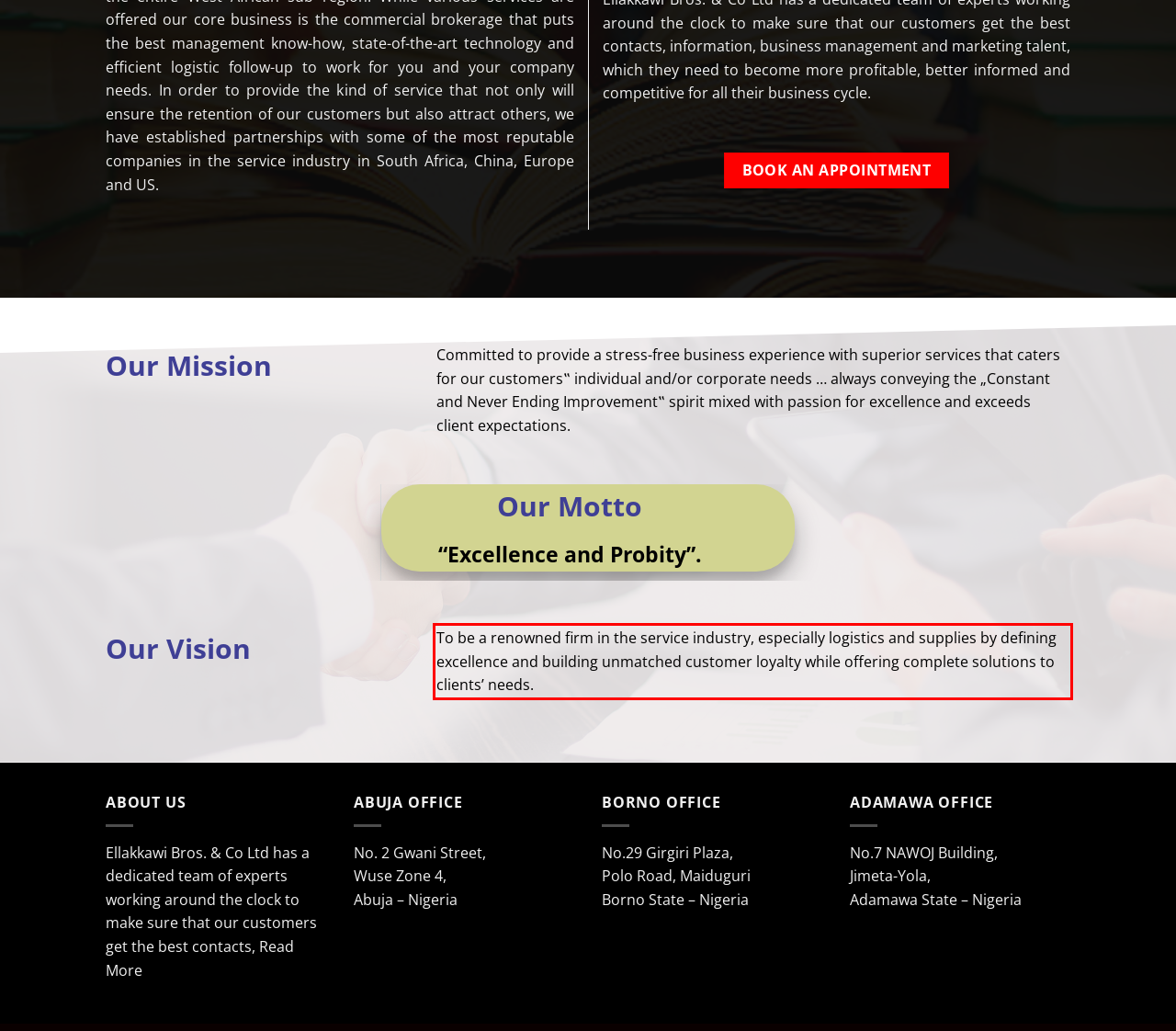You are given a screenshot showing a webpage with a red bounding box. Perform OCR to capture the text within the red bounding box.

To be a renowned firm in the service industry, especially logistics and supplies by defining excellence and building unmatched customer loyalty while offering complete solutions to clients’ needs.